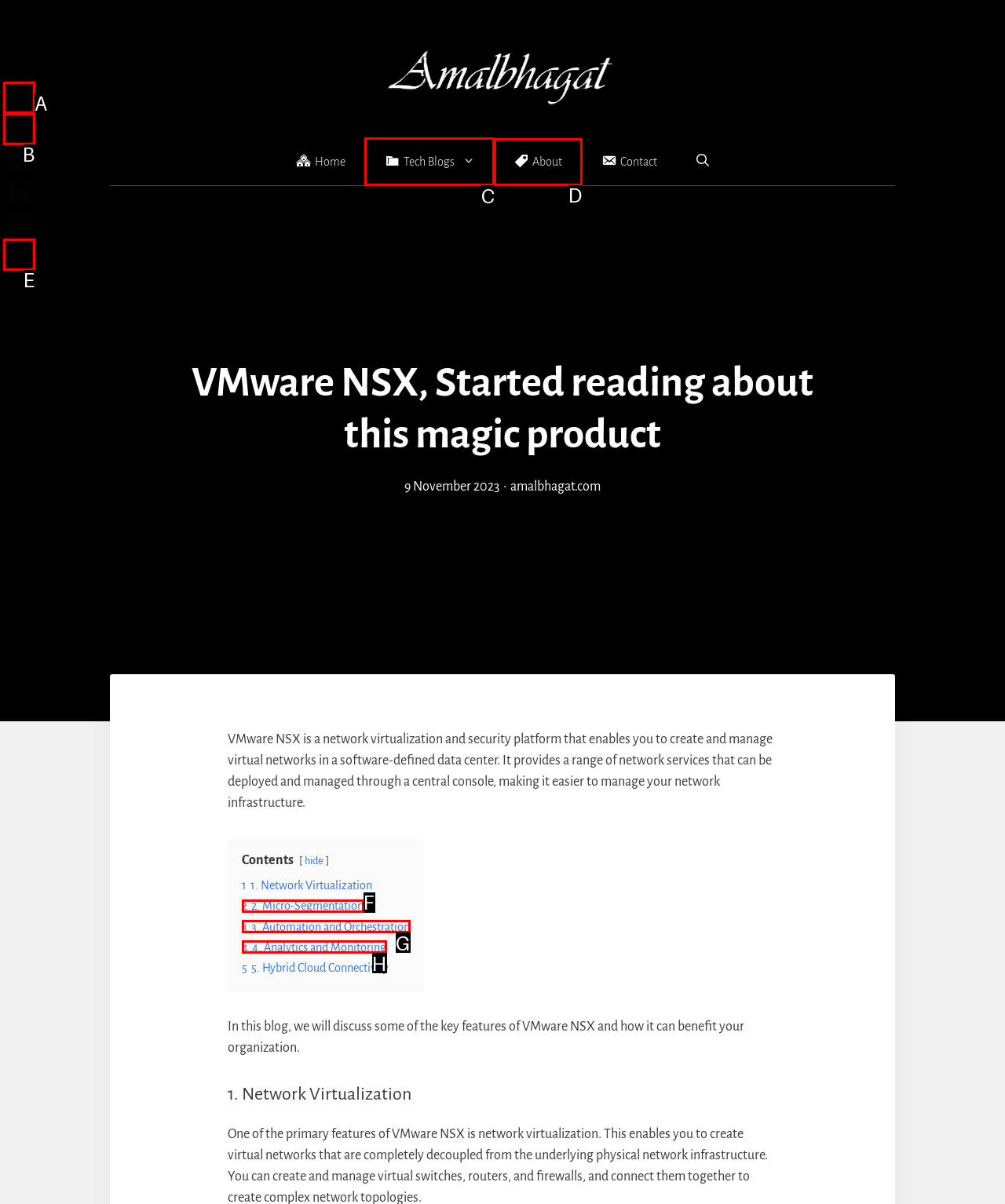Tell me which letter I should select to achieve the following goal: Visit the About page
Answer with the corresponding letter from the provided options directly.

D